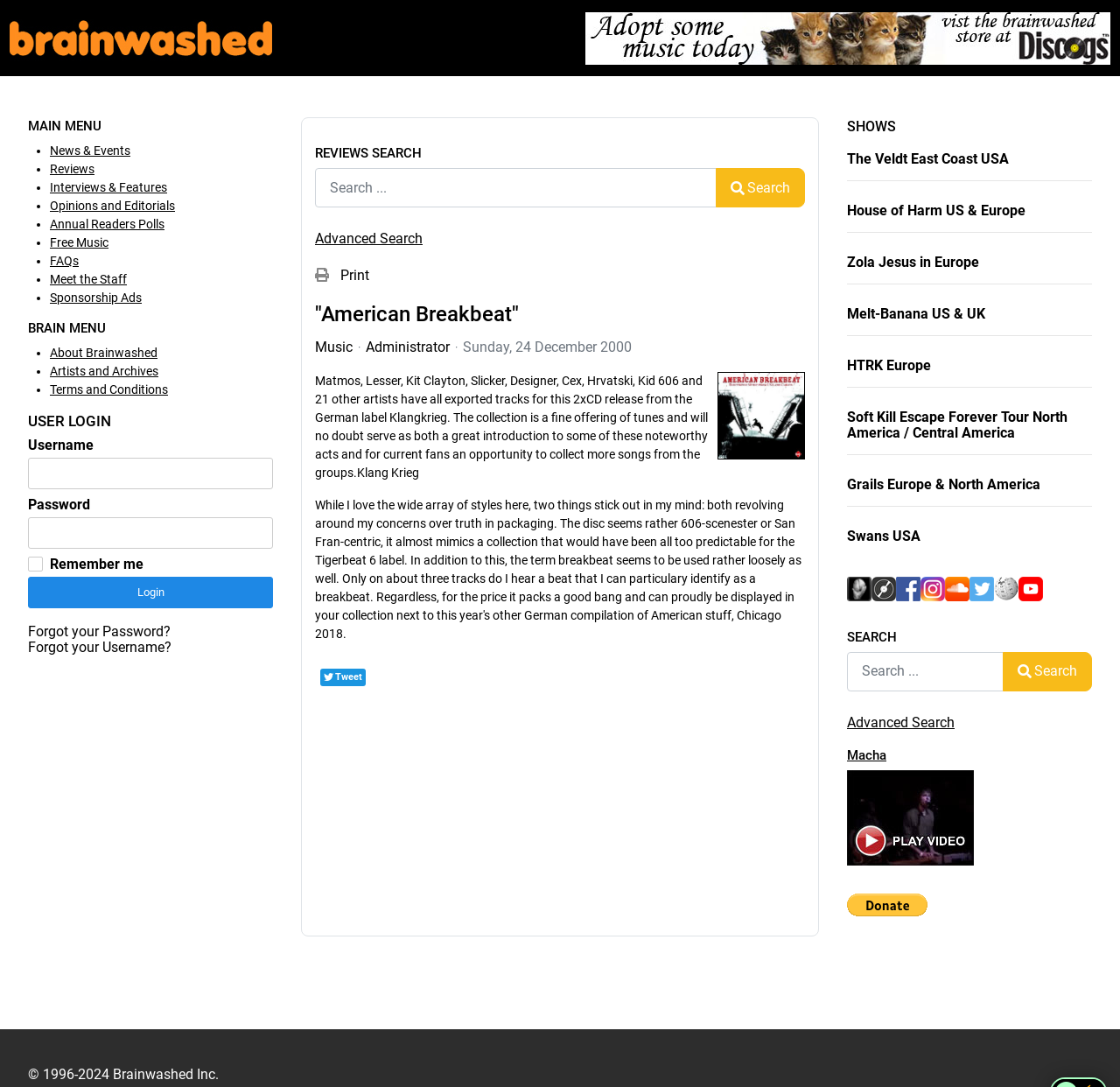Specify the bounding box coordinates for the region that must be clicked to perform the given instruction: "Search for music".

[0.281, 0.155, 0.64, 0.191]